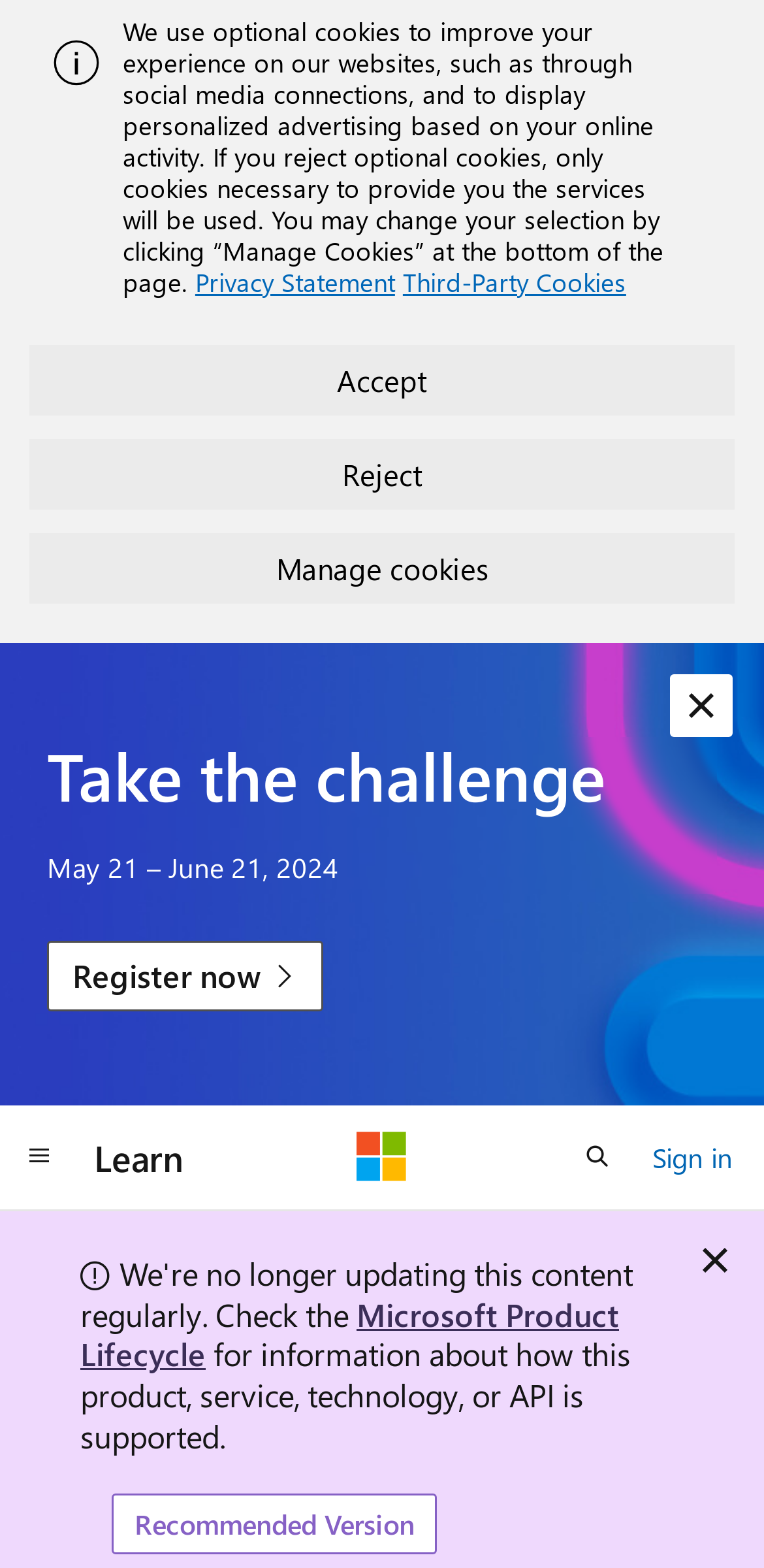Determine the bounding box coordinates of the region I should click to achieve the following instruction: "Sign in". Ensure the bounding box coordinates are four float numbers between 0 and 1, i.e., [left, top, right, bottom].

[0.854, 0.722, 0.959, 0.754]